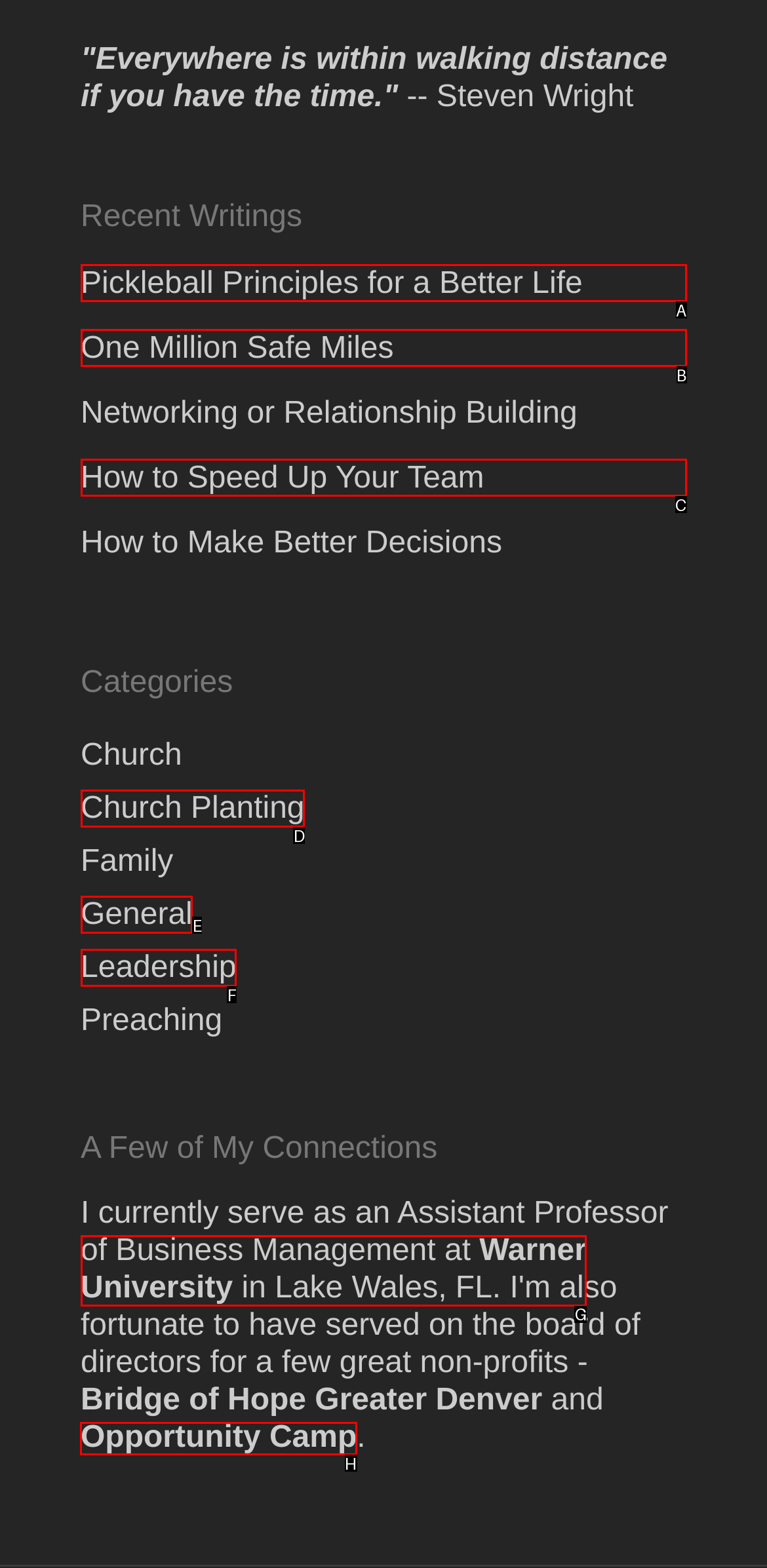Tell me which one HTML element you should click to complete the following task: check out Opportunity Camp
Answer with the option's letter from the given choices directly.

H